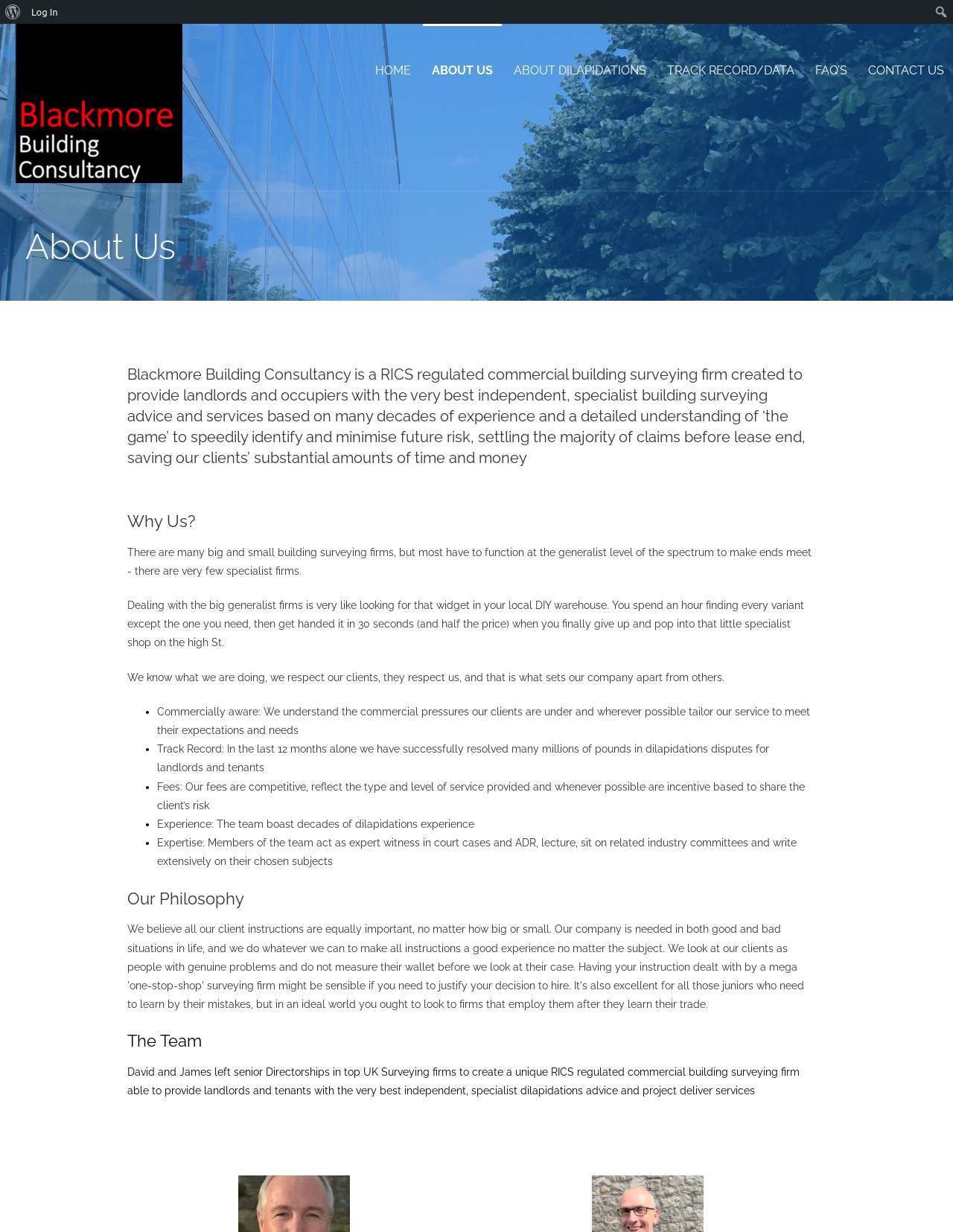Locate the bounding box coordinates of the item that should be clicked to fulfill the instruction: "Click on the 'ABOUT DILAPIDATIONS' link".

[0.53, 0.019, 0.688, 0.095]